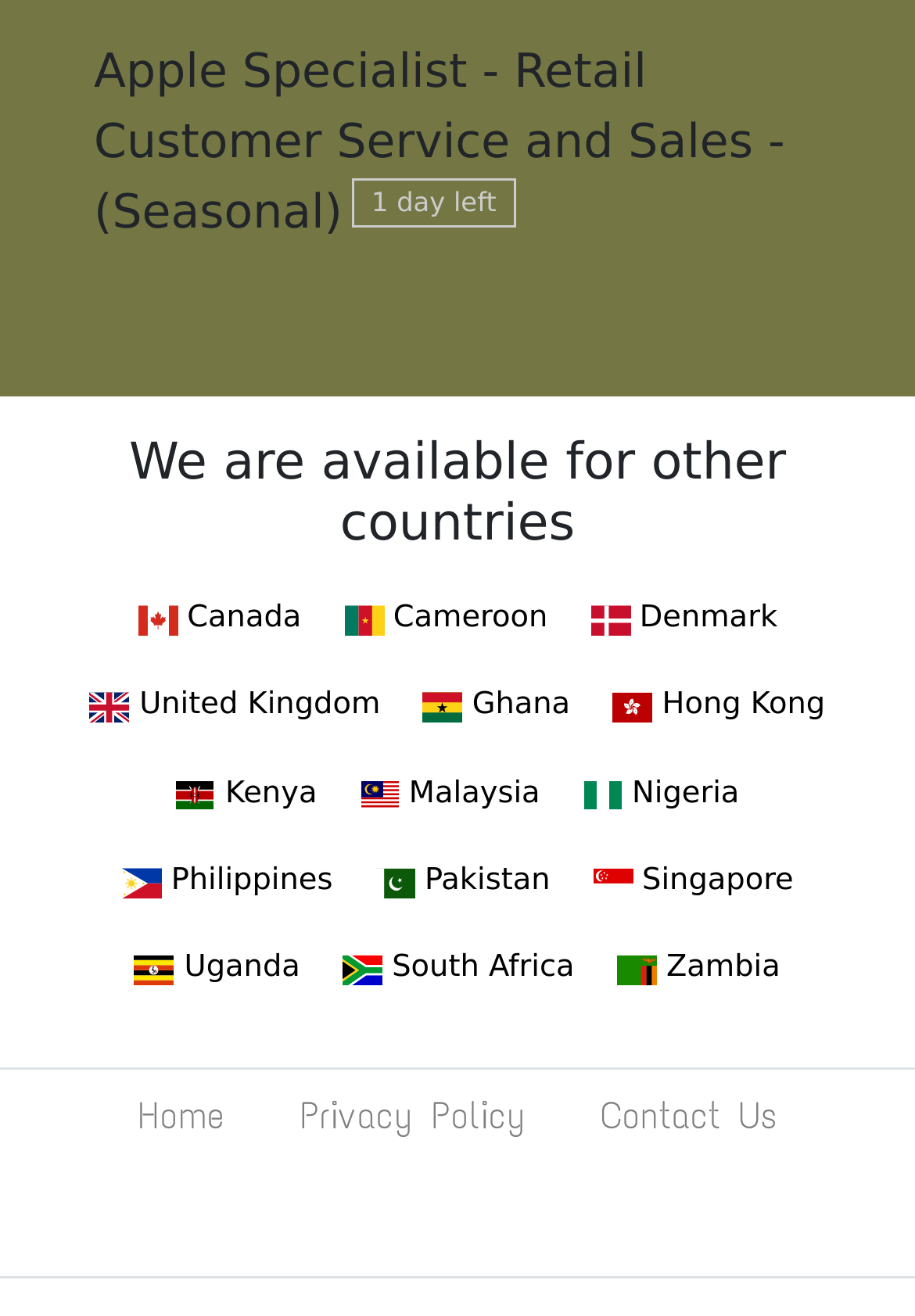Please find the bounding box coordinates in the format (top-left x, top-left y, bottom-right x, bottom-right y) for the given element description. Ensure the coordinates are floating point numbers between 0 and 1. Description: United Kingdom

[0.09, 0.514, 0.423, 0.559]